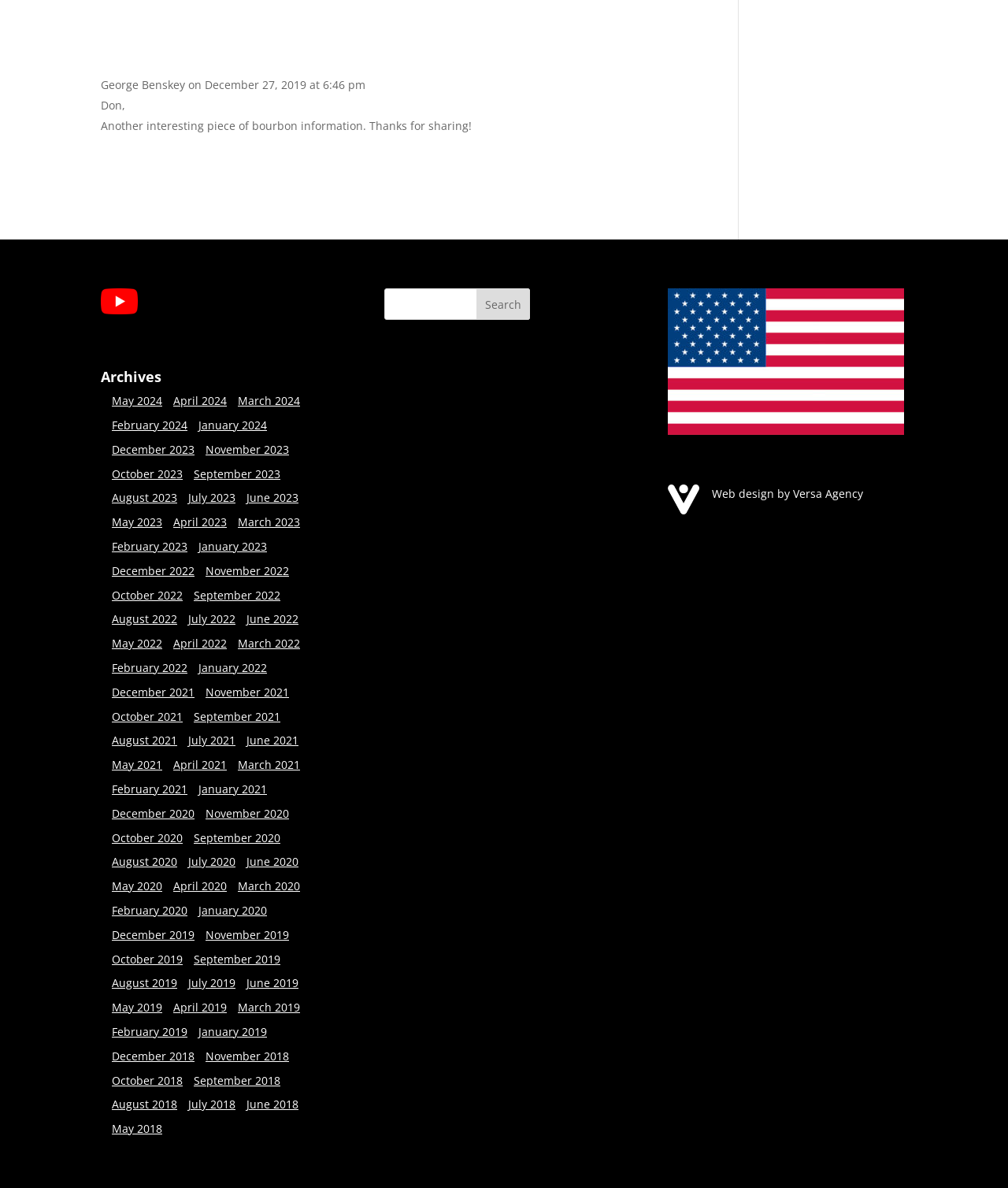Please specify the bounding box coordinates of the clickable region necessary for completing the following instruction: "Click the '[Previous]' link". The coordinates must consist of four float numbers between 0 and 1, i.e., [left, top, right, bottom].

None